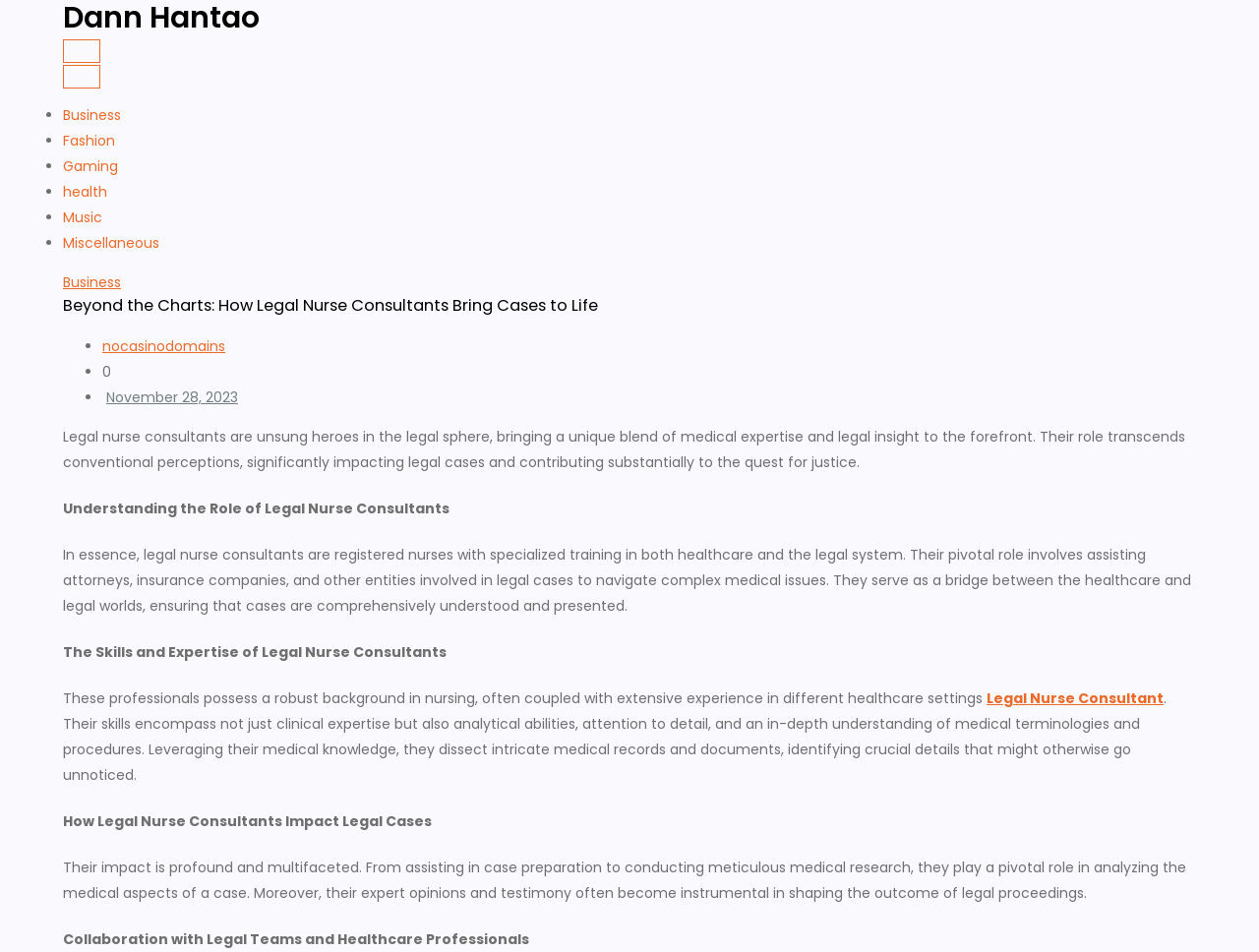Locate the bounding box coordinates of the element's region that should be clicked to carry out the following instruction: "Click on the 'Miscellaneous' link". The coordinates need to be four float numbers between 0 and 1, i.e., [left, top, right, bottom].

[0.05, 0.245, 0.127, 0.266]